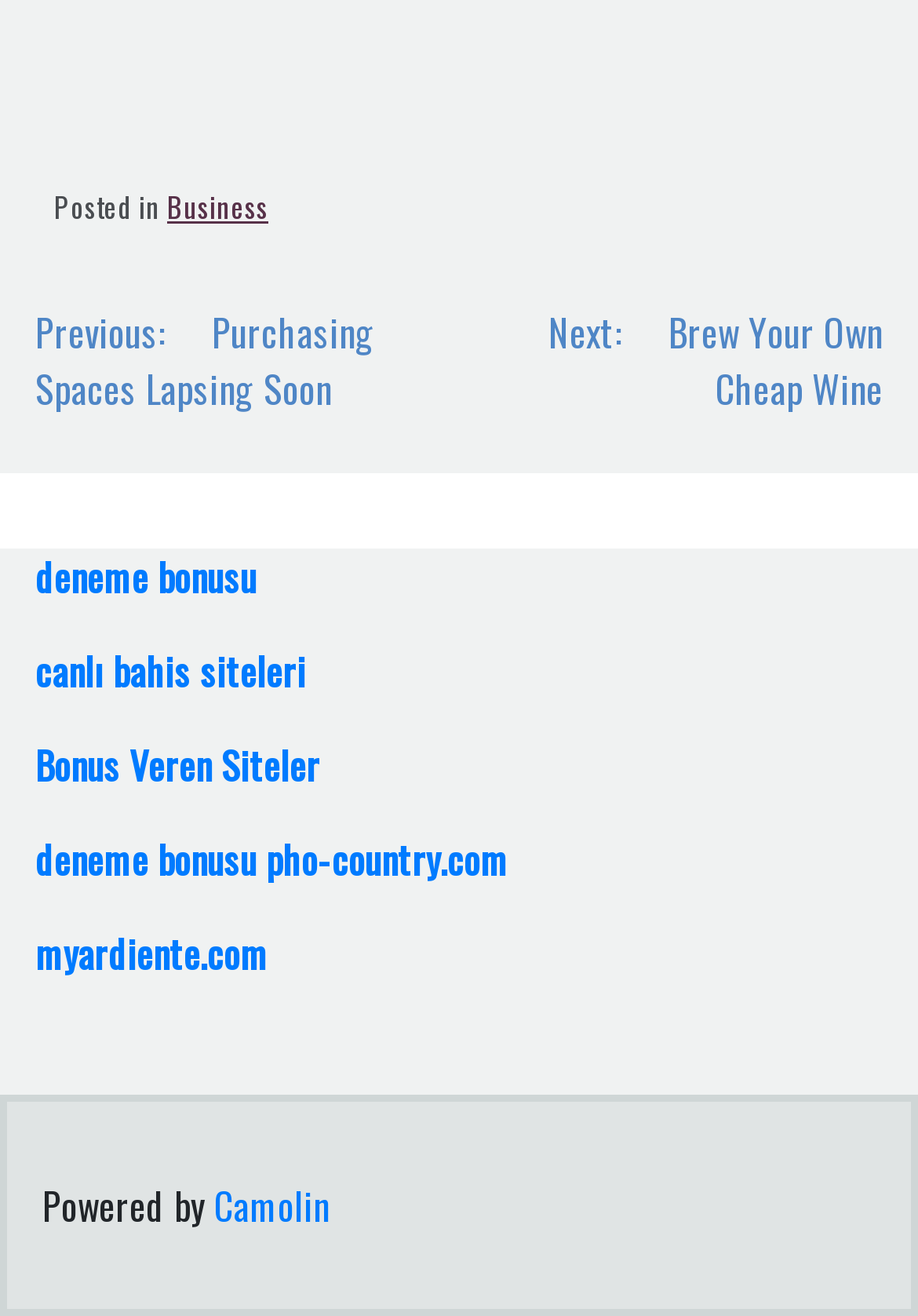Pinpoint the bounding box coordinates of the clickable area necessary to execute the following instruction: "Contact us via email". The coordinates should be given as four float numbers between 0 and 1, namely [left, top, right, bottom].

None